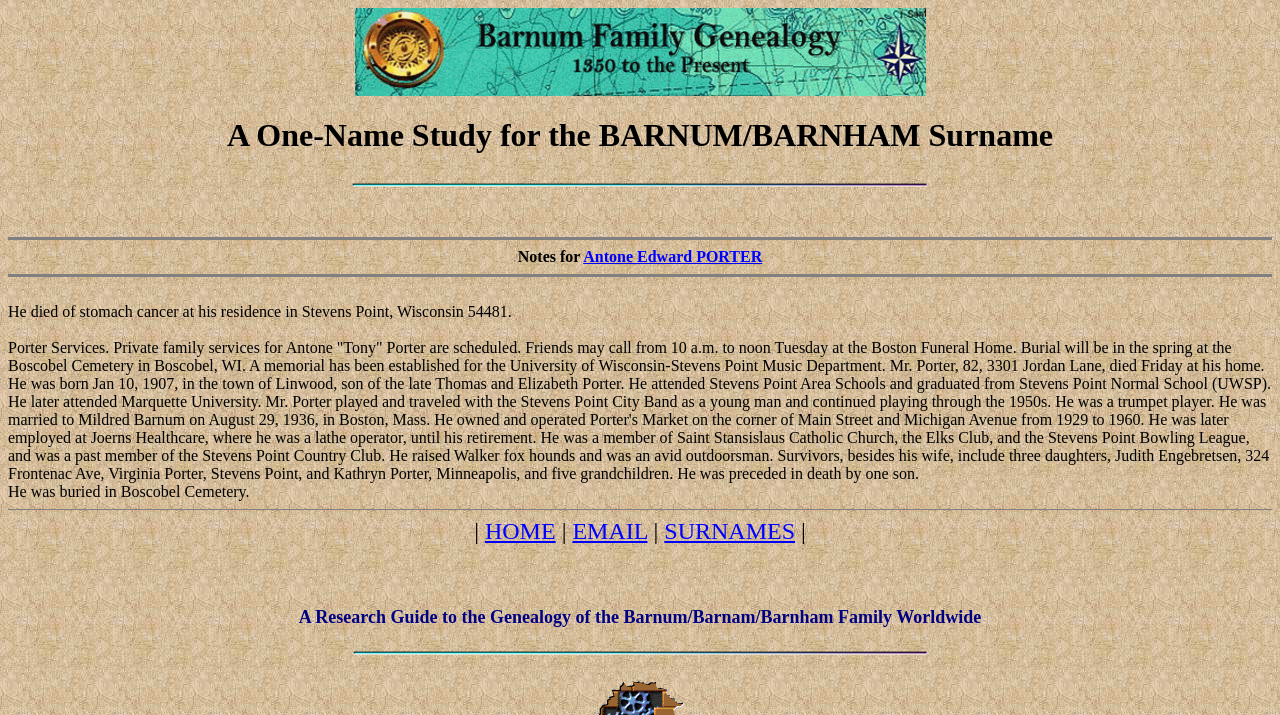Identify and provide the bounding box coordinates of the UI element described: "Antone Edward PORTER". The coordinates should be formatted as [left, top, right, bottom], with each number being a float between 0 and 1.

[0.456, 0.347, 0.595, 0.37]